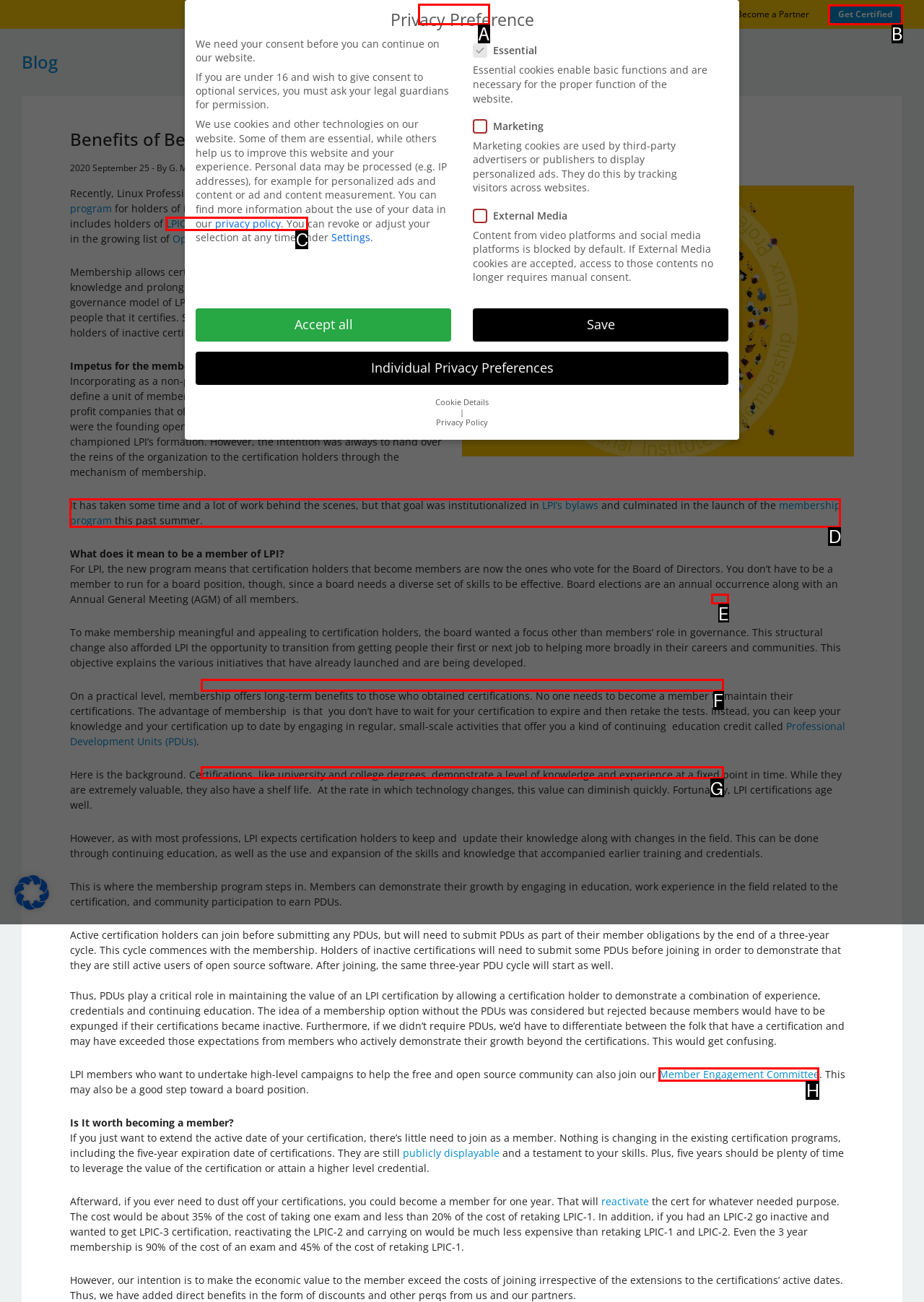Tell me the letter of the correct UI element to click for this instruction: Find training. Answer with the letter only.

A